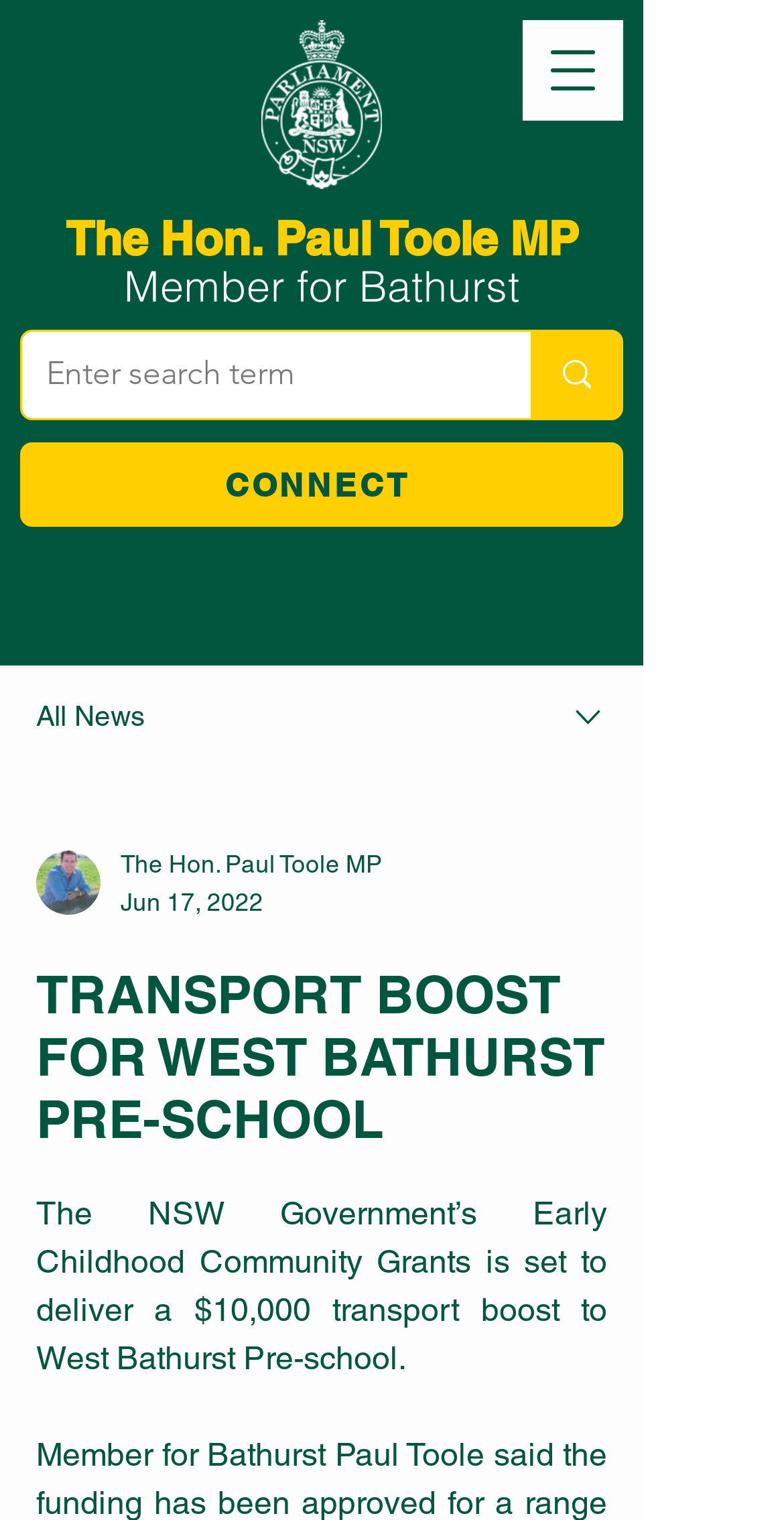What is the name of the government entity mentioned?
Based on the image, answer the question with as much detail as possible.

The answer can be found in the main content of the webpage, where it is stated that 'The NSW Government’s Early Childhood Community Grants is set to deliver a $10,000 transport boost to West Bathurst Pre-school.', which mentions the NSW Government.